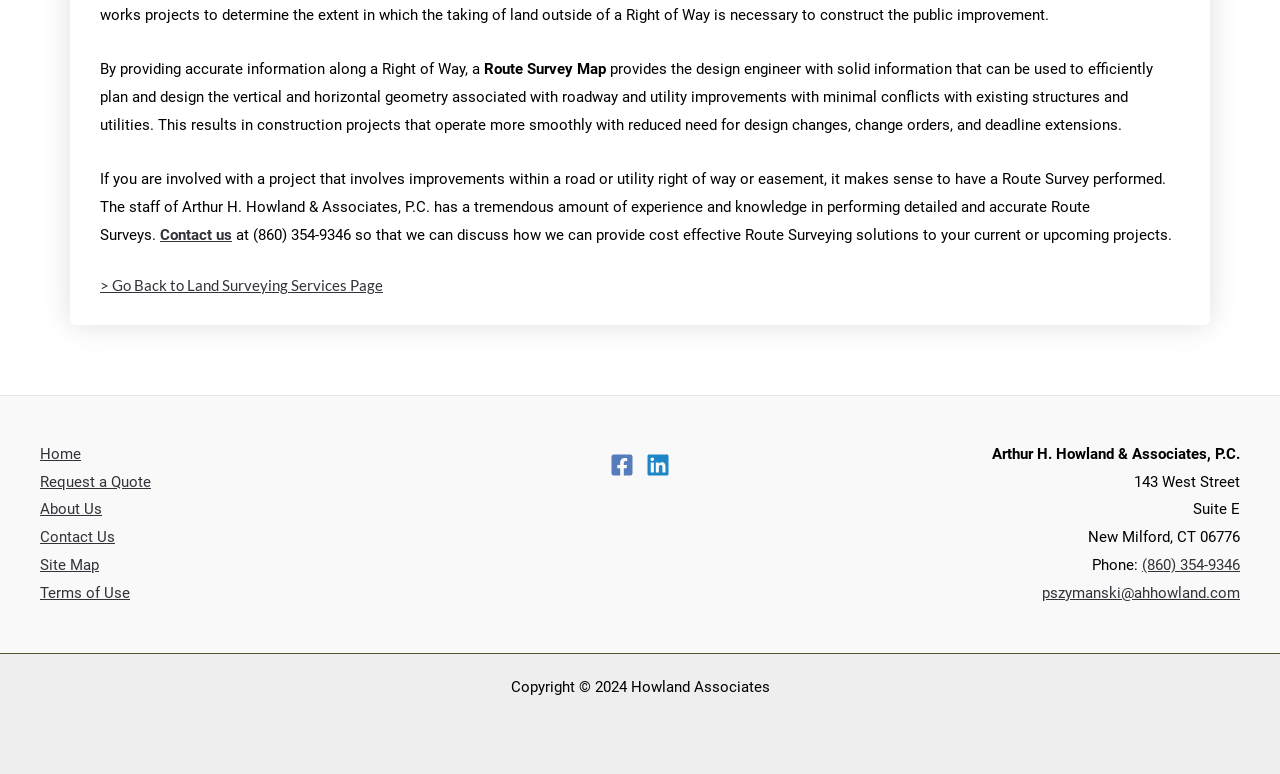Determine the bounding box coordinates for the HTML element described here: "About Us".

[0.031, 0.641, 0.08, 0.677]